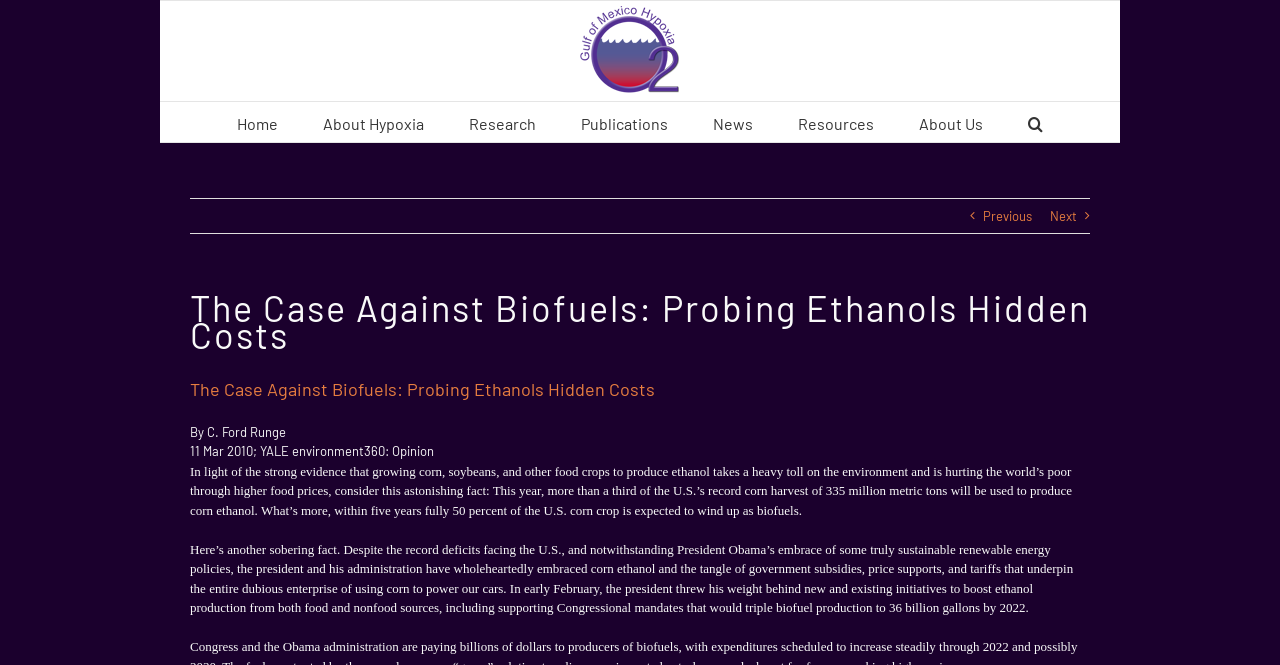Provide the bounding box coordinates of the HTML element described as: "aria-label="Search" title="Search"". The bounding box coordinates should be four float numbers between 0 and 1, i.e., [left, top, right, bottom].

[0.803, 0.153, 0.815, 0.214]